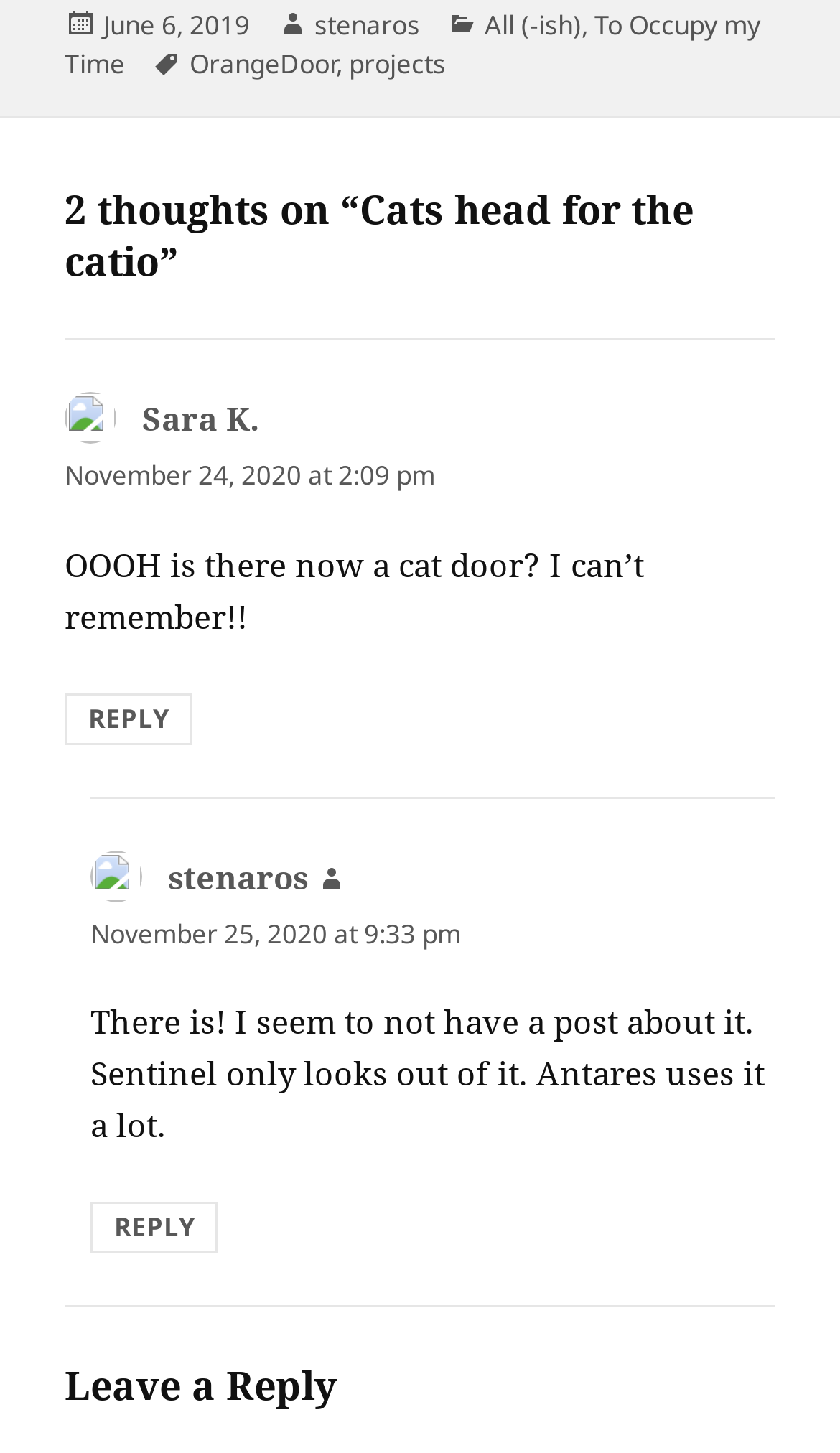Provide a one-word or short-phrase response to the question:
What is the category of the post?

To Occupy my Time